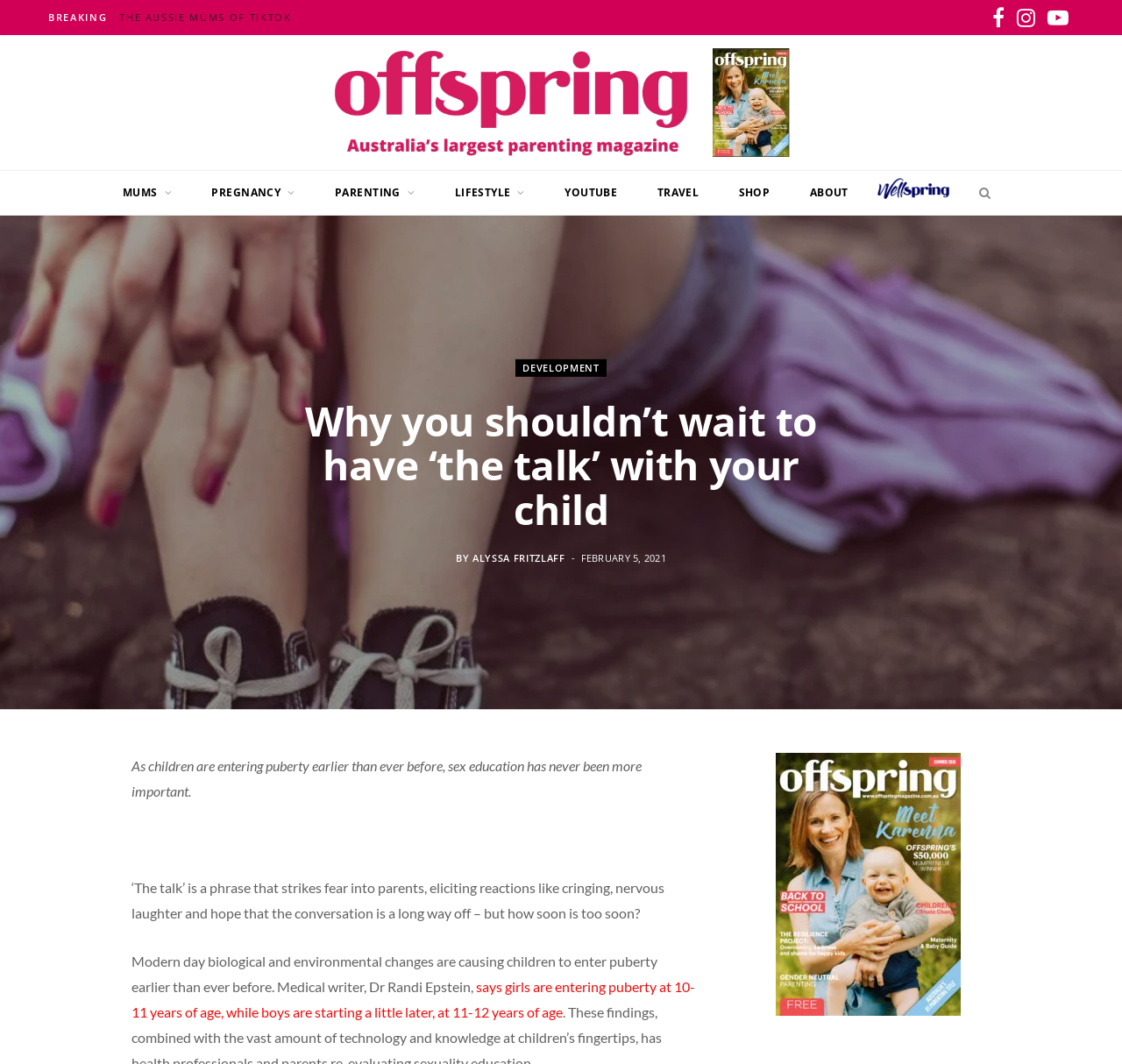Specify the bounding box coordinates of the area to click in order to follow the given instruction: "Share the article on social media."

[0.043, 0.713, 0.074, 0.726]